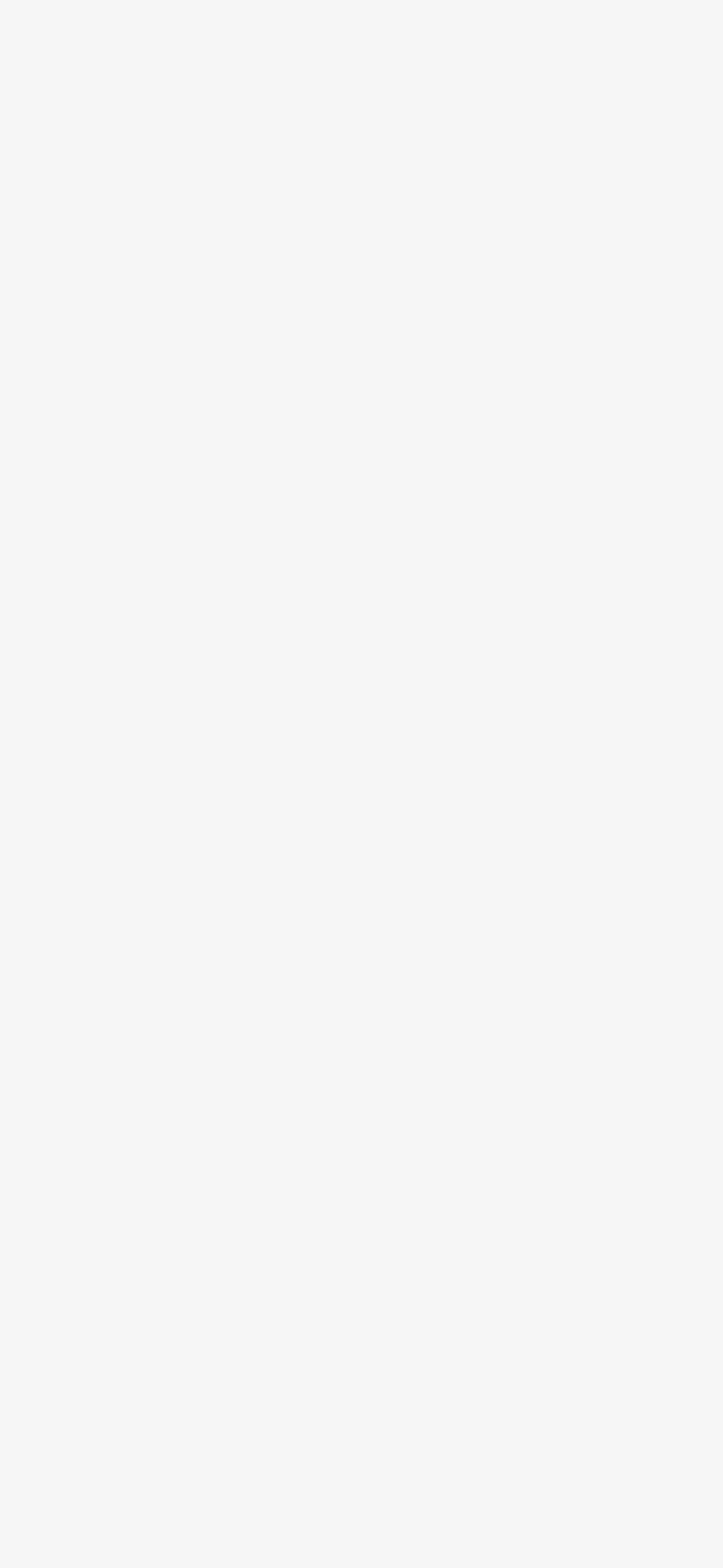Please specify the bounding box coordinates of the area that should be clicked to accomplish the following instruction: "Click the link to view Chinese modernization English speech collection". The coordinates should consist of four float numbers between 0 and 1, i.e., [left, top, right, bottom].

[0.341, 0.043, 0.961, 0.127]